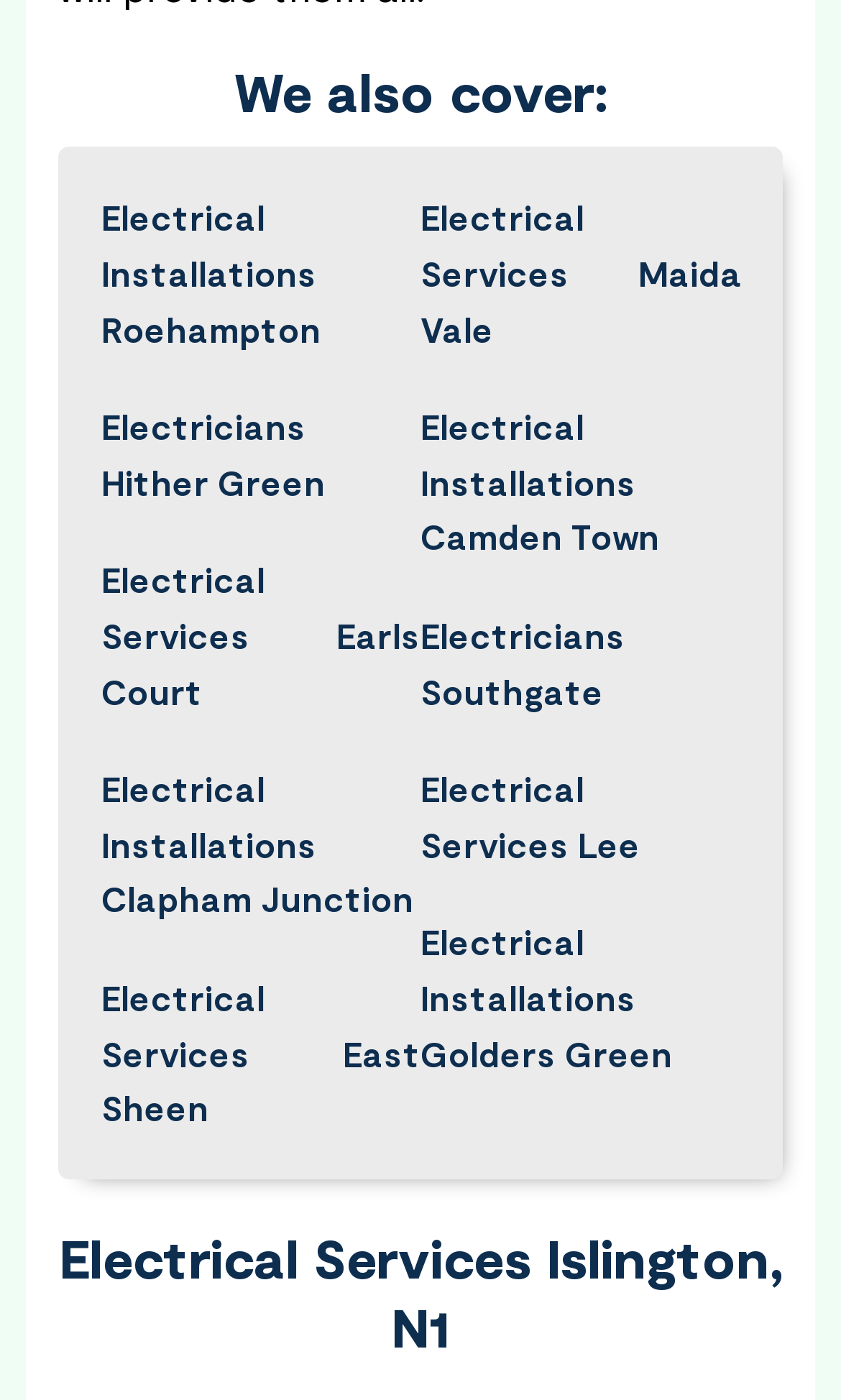Give a succinct answer to this question in a single word or phrase: 
What is the service mentioned in the link at the bottom-left corner?

Electrical Services